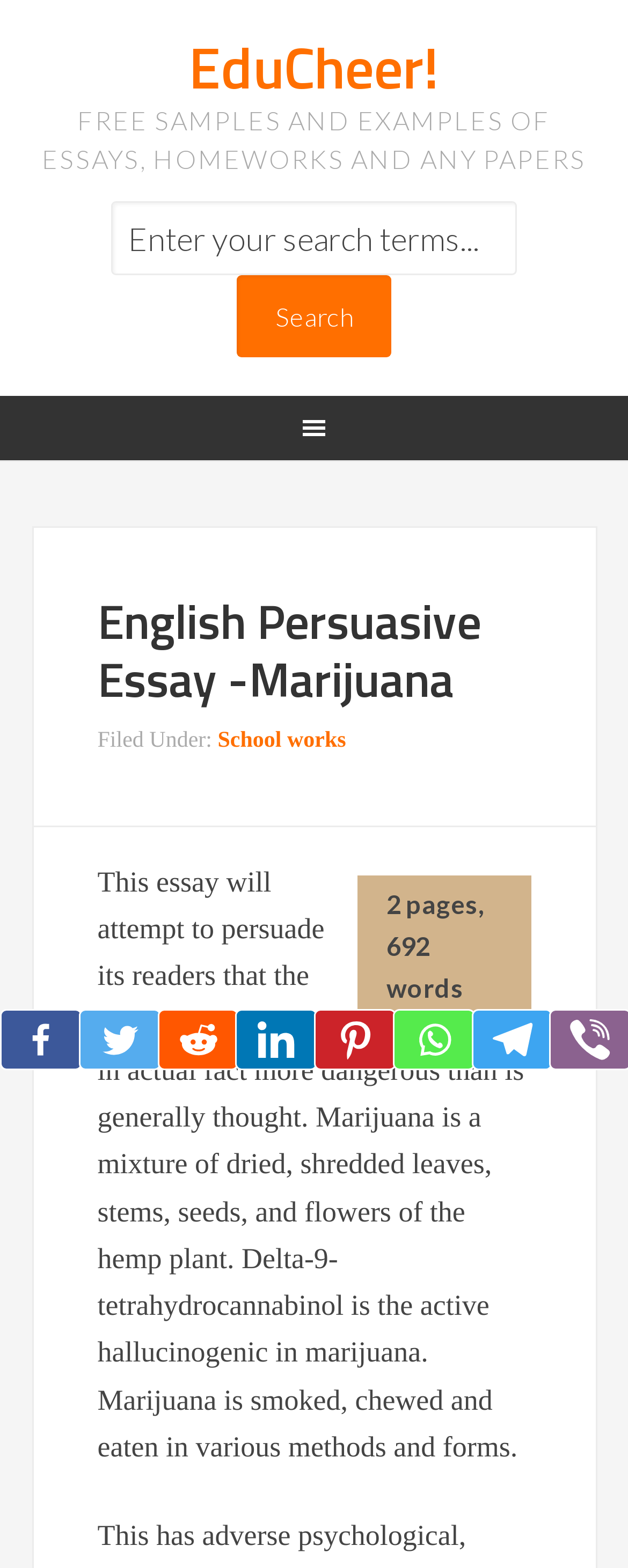Could you locate the bounding box coordinates for the section that should be clicked to accomplish this task: "Share on Facebook".

[0.0, 0.644, 0.125, 0.683]